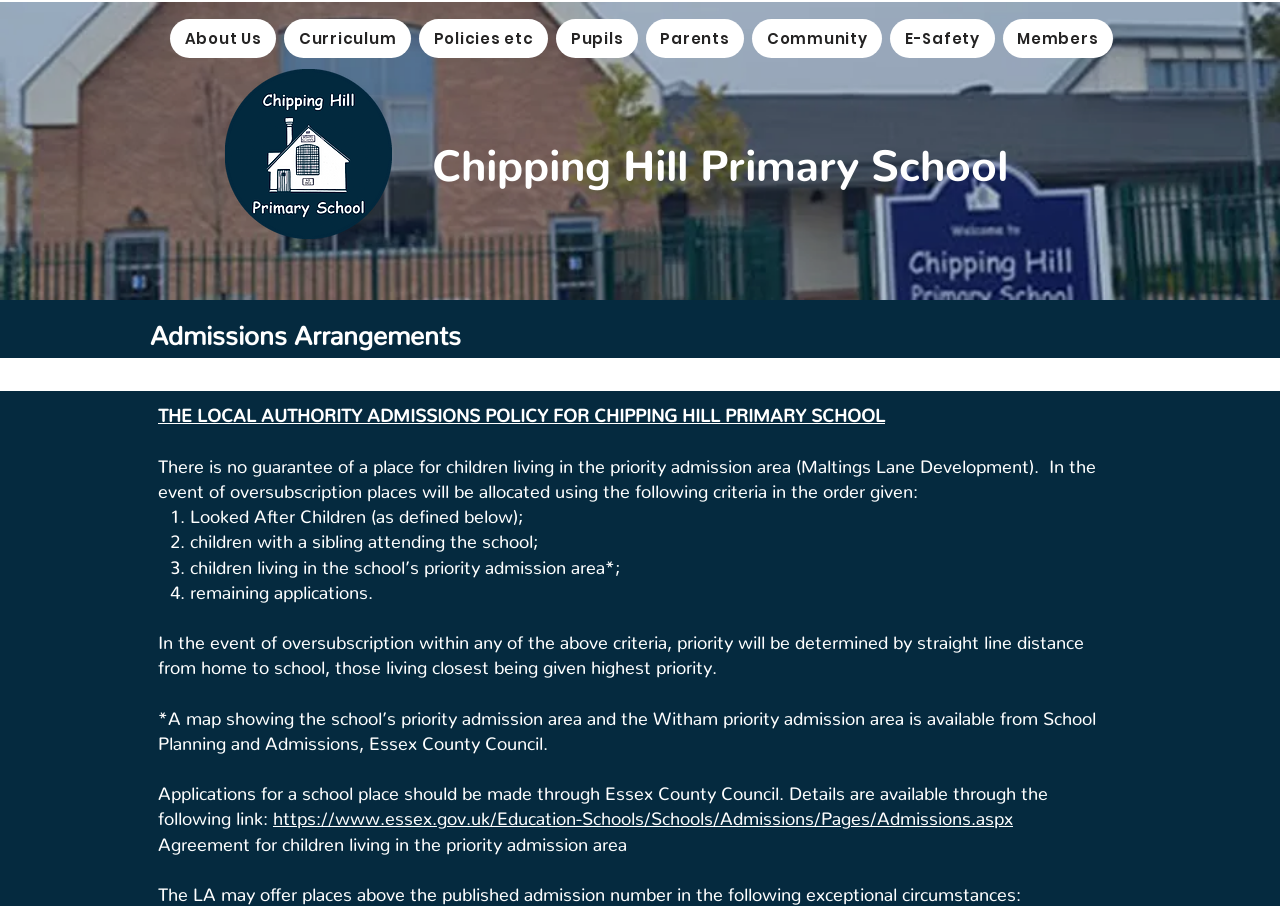What is the priority admission area for the school?
Can you offer a detailed and complete answer to this question?

The priority admission area for the school can be found in the text 'There is no guarantee of a place for children living in the priority admission area (Maltings Lane Development).' which is located in the middle of the webpage, indicating that this area is given priority in the admission process.